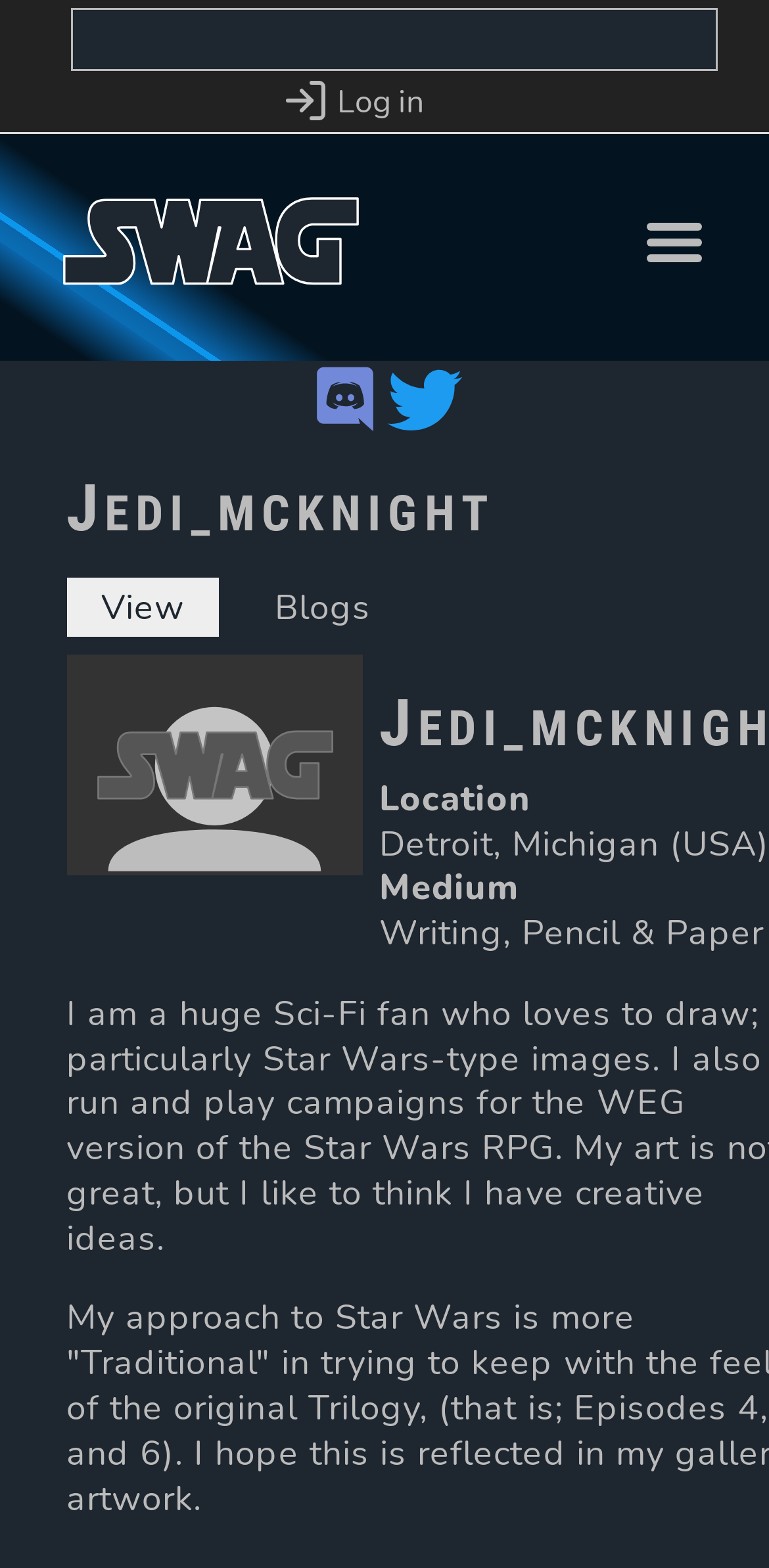What is the purpose of the 'Join SWAG on Discord' link?
Answer the question in a detailed and comprehensive manner.

I inferred the purpose of the link by looking at its text and the image associated with it, which suggests that it is used to join a Discord community related to Star Wars Artists Guild.